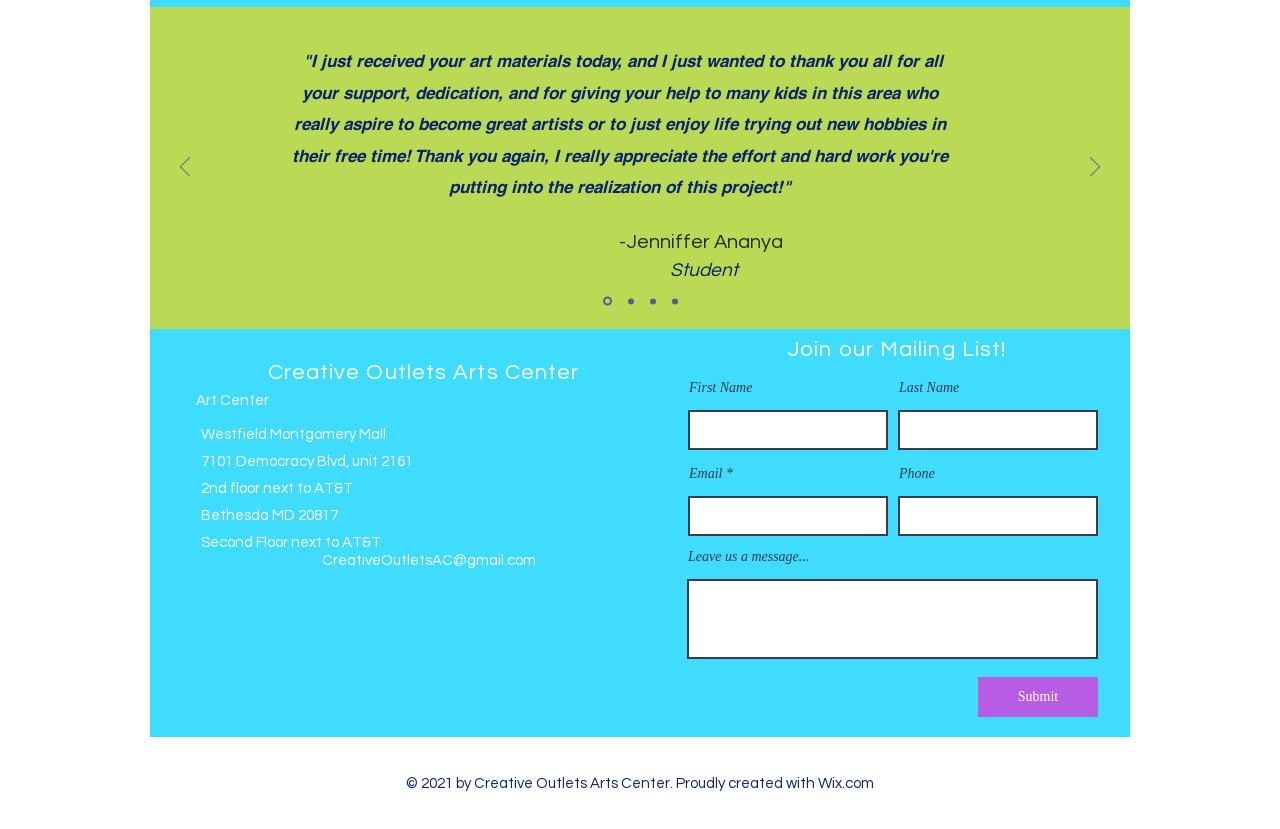What is the copyright information of the webpage?
Based on the image, answer the question in a detailed manner.

I found the answer by looking at the static text '© 2021 by Creative Outlets Arts Center. Proudly created with Wix.com' which is located at the bottom of the webpage, indicating that it is the copyright information of the webpage.